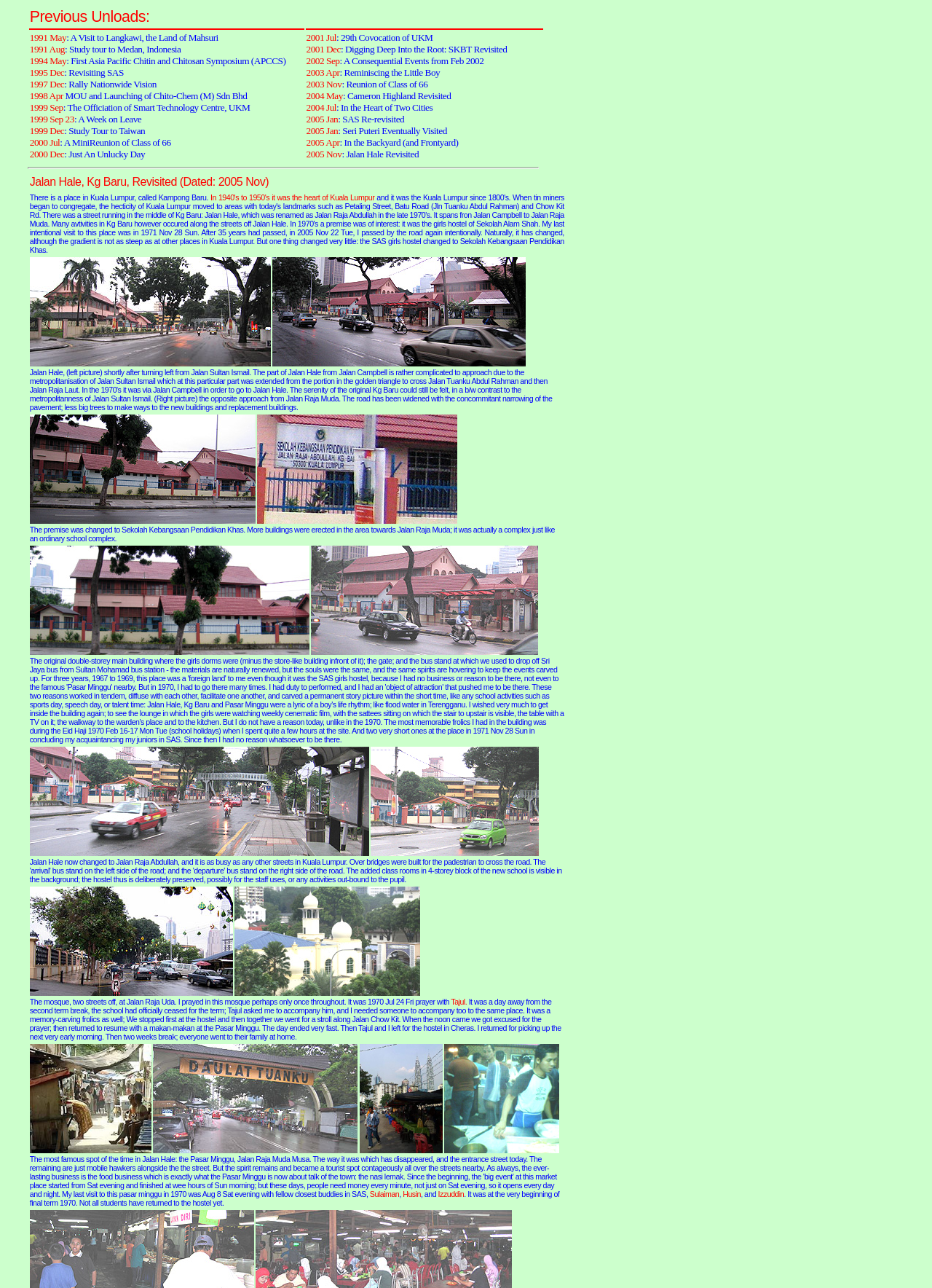Pinpoint the bounding box coordinates of the clickable area necessary to execute the following instruction: "Read about Jalan Hale, Kg Baru, Revisited". The coordinates should be given as four float numbers between 0 and 1, namely [left, top, right, bottom].

[0.031, 0.136, 0.614, 0.147]